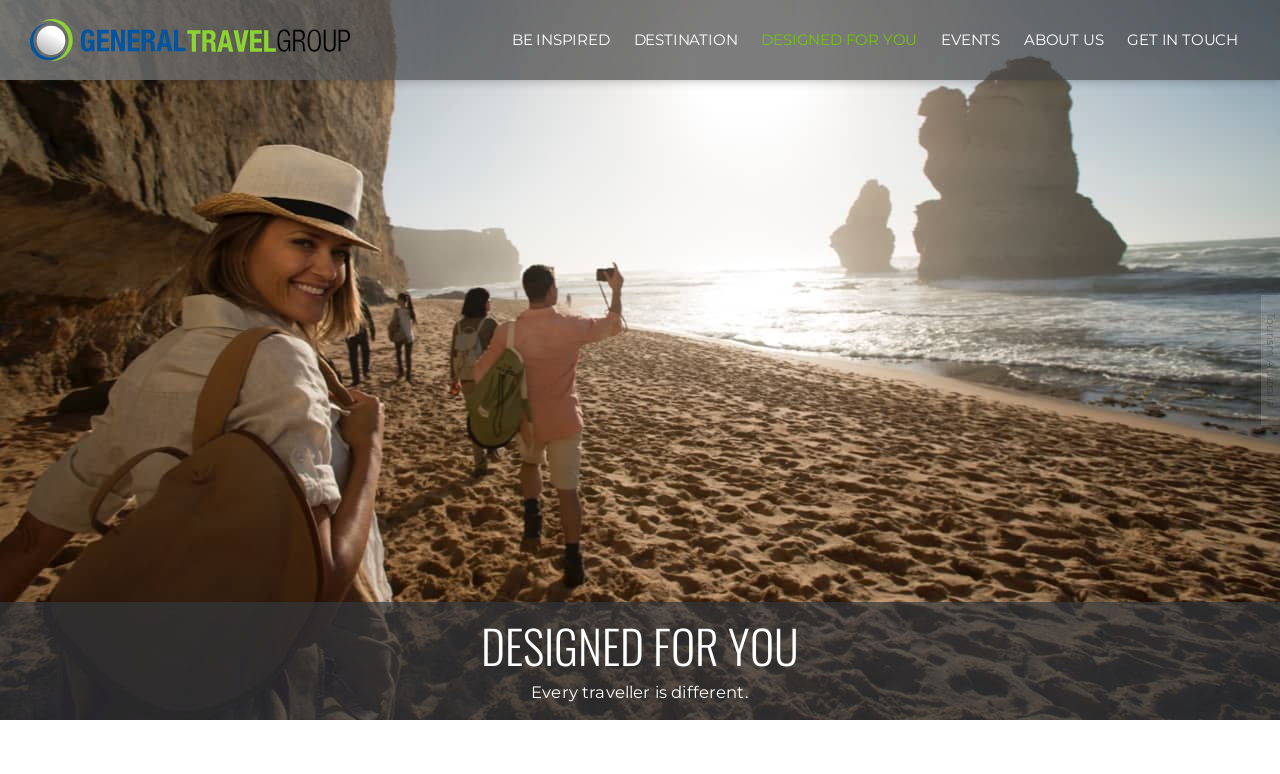What is the purpose of the 'DESIGNED FOR YOU' section? Examine the screenshot and reply using just one word or a brief phrase.

Customized travel